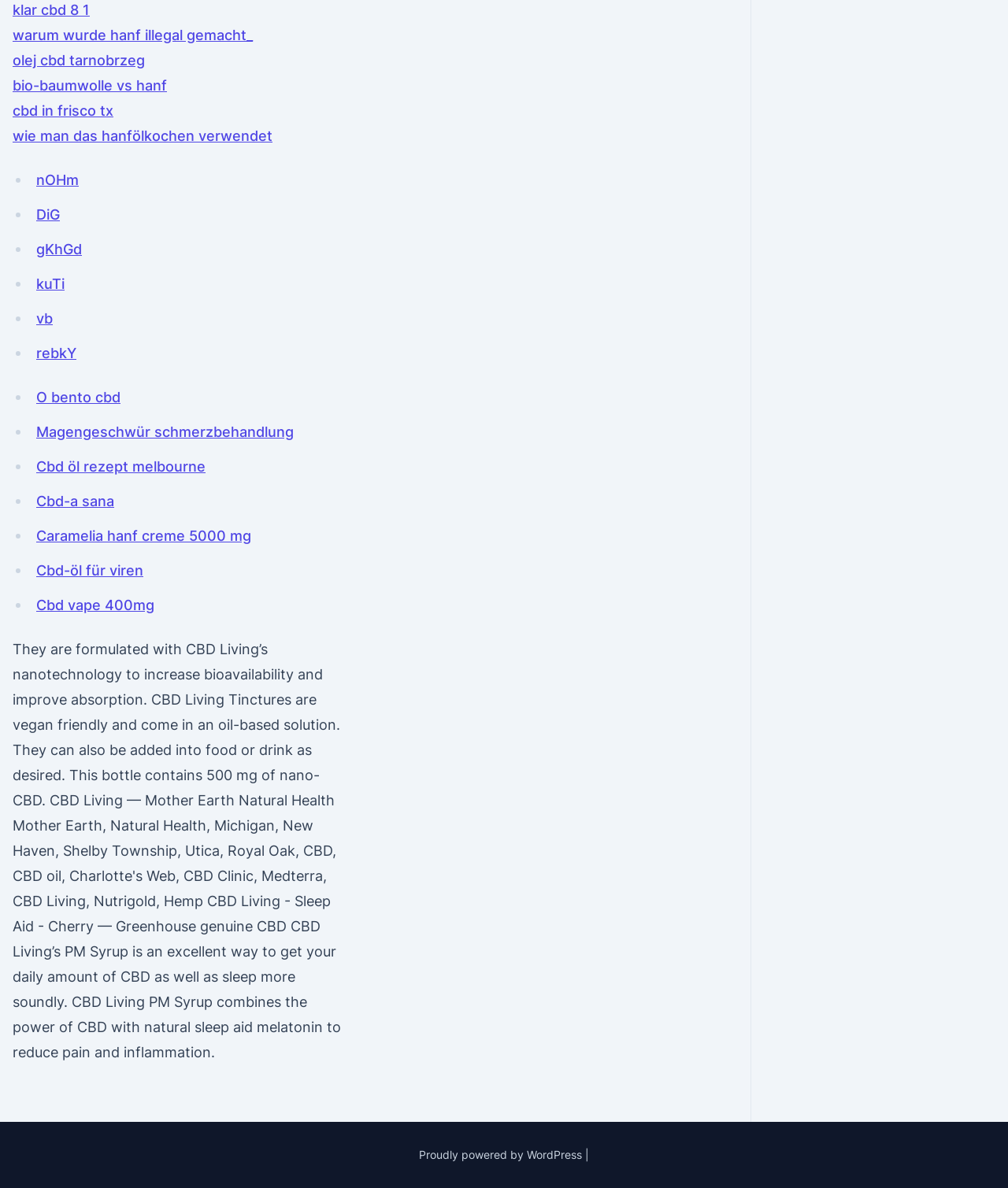Is the webpage a blog or a product page?
Look at the image and construct a detailed response to the question.

Based on the links provided on the webpage, it does not appear to be a blog or a product page. Instead, it seems to be a collection of informative links related to CBD and hemp, possibly a resource page or a directory.